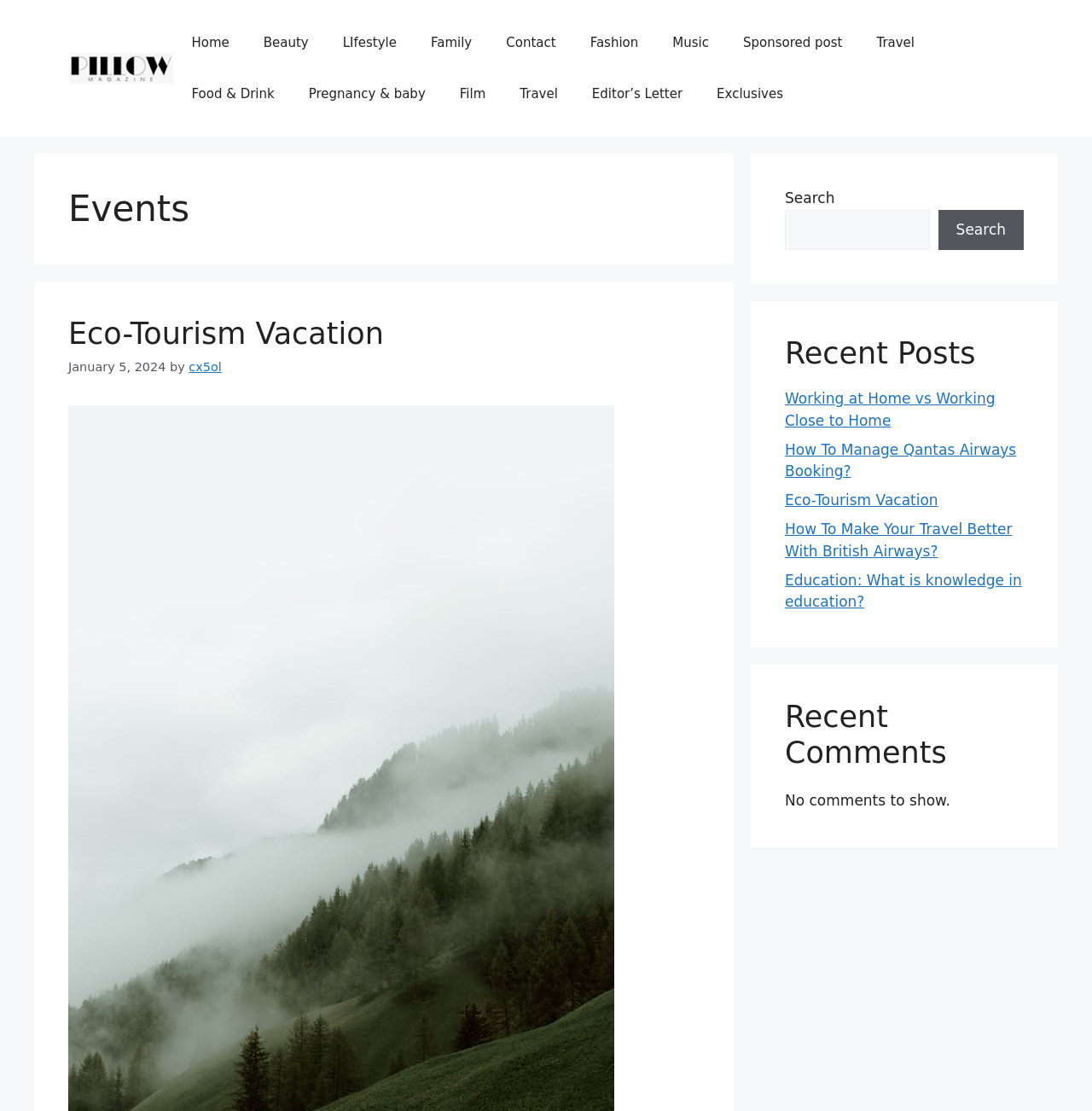Create a detailed summary of all the visual and textual information on the webpage.

The webpage is an archive of events from Pillow Magazine. At the top, there is a banner with the site's logo, "Pillow Magazine", accompanied by an image. Below the banner, a primary navigation menu is situated, featuring links to various categories such as "Home", "Beauty", "Lifestyle", "Family", "Contact", "Fashion", "Music", "Sponsored post", "Travel", "Food & Drink", "Pregnancy & baby", "Film", and "Editor’s Letter".

The main content area is divided into two sections. On the left, there is a header section with a heading "Events" and a subheading "Eco-Tourism Vacation". Below the subheading, there is a link to the article "Eco-Tourism Vacation" along with the publication date "January 5, 2024" and the author "cx5ol".

On the right side, there are three complementary sections. The first section contains a search bar with a label "Search" and a search button. The second section is titled "Recent Posts" and lists five article links, including "Working at Home vs Working Close to Home", "How To Manage Qantas Airways Booking?", "Eco-Tourism Vacation", "How To Make Your Travel Better With British Airways?", and "Education: What is knowledge in education?". The third section is titled "Recent Comments" but currently displays a message "No comments to show."